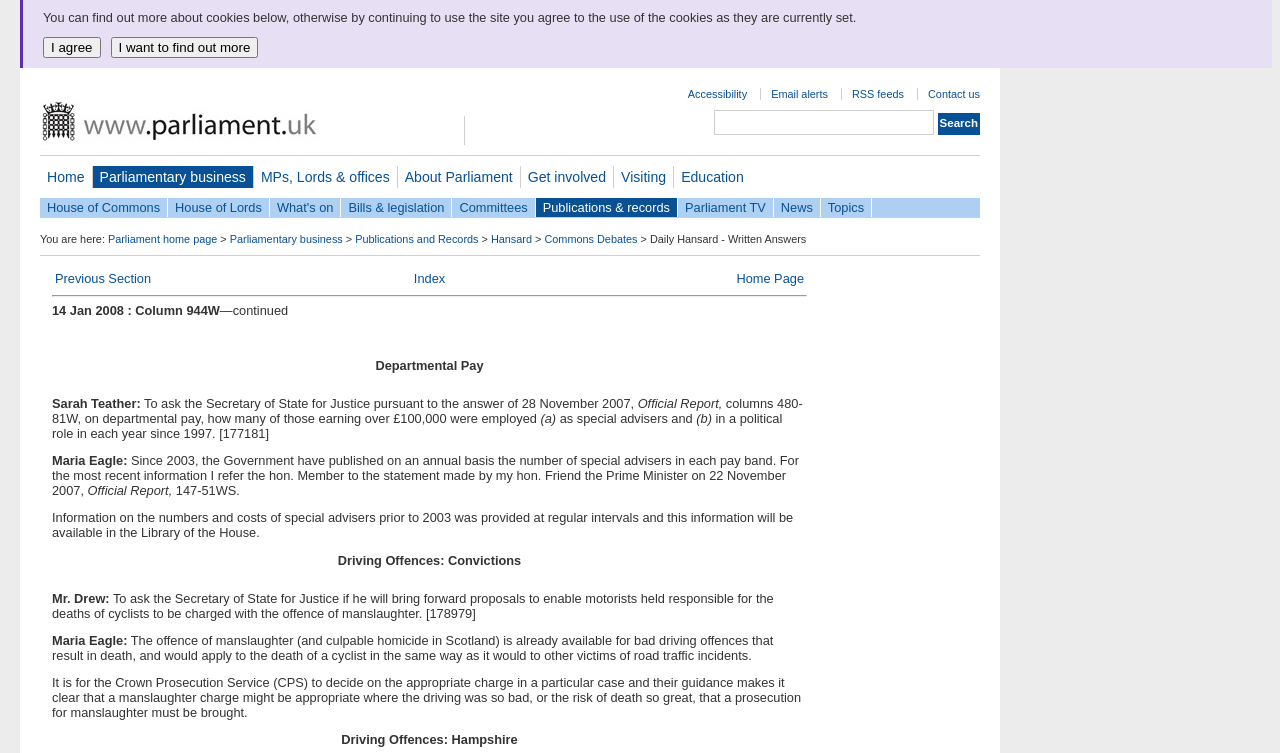Determine the bounding box coordinates of the target area to click to execute the following instruction: "Go to Home page."

[0.031, 0.22, 0.072, 0.249]